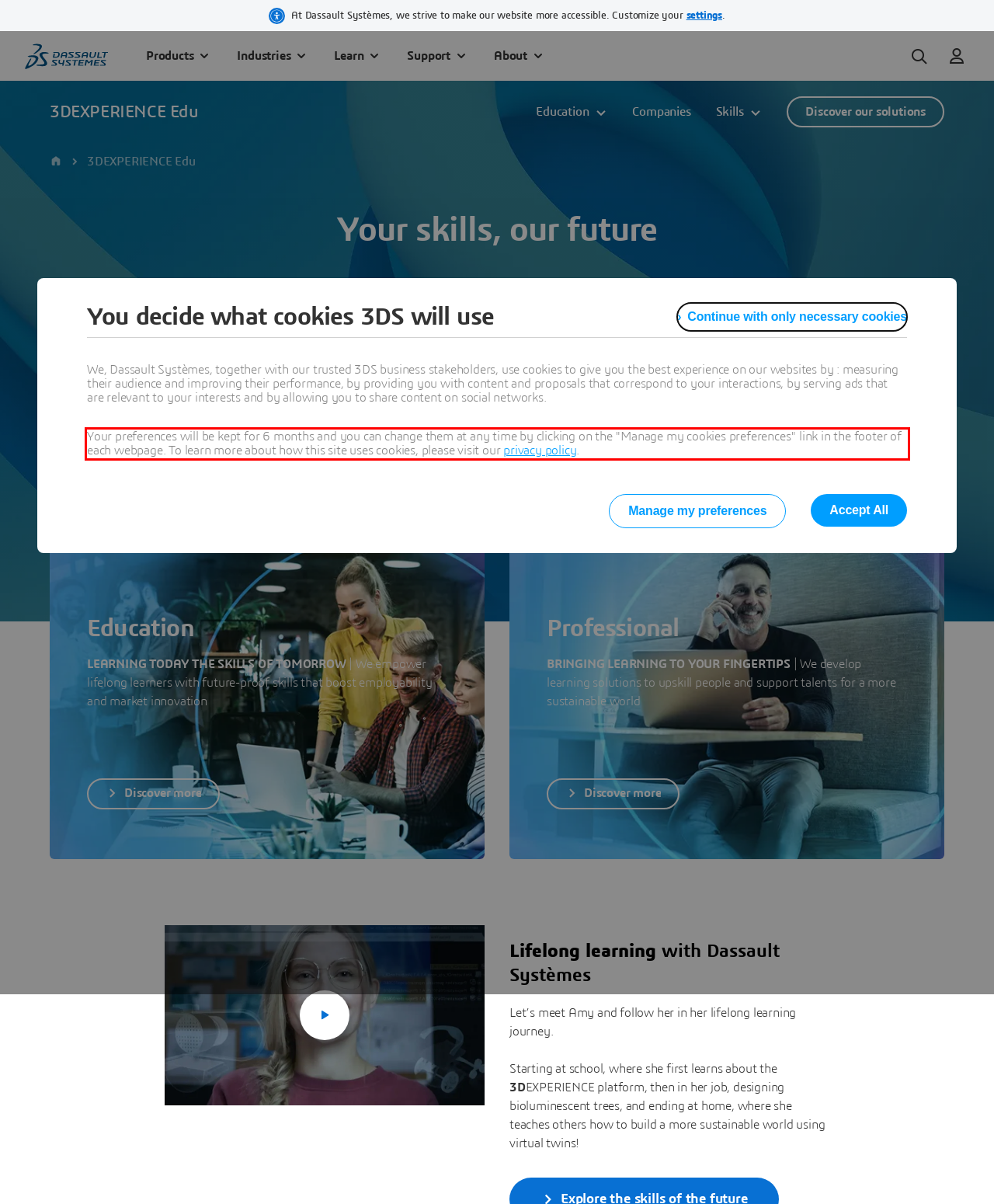Please identify and extract the text from the UI element that is surrounded by a red bounding box in the provided webpage screenshot.

Your preferences will be kept for 6 months and you can change them at any time by clicking on the "Manage my cookies preferences" link in the footer of each webpage. To learn more about how this site uses cookies, please visit our privacy policy.